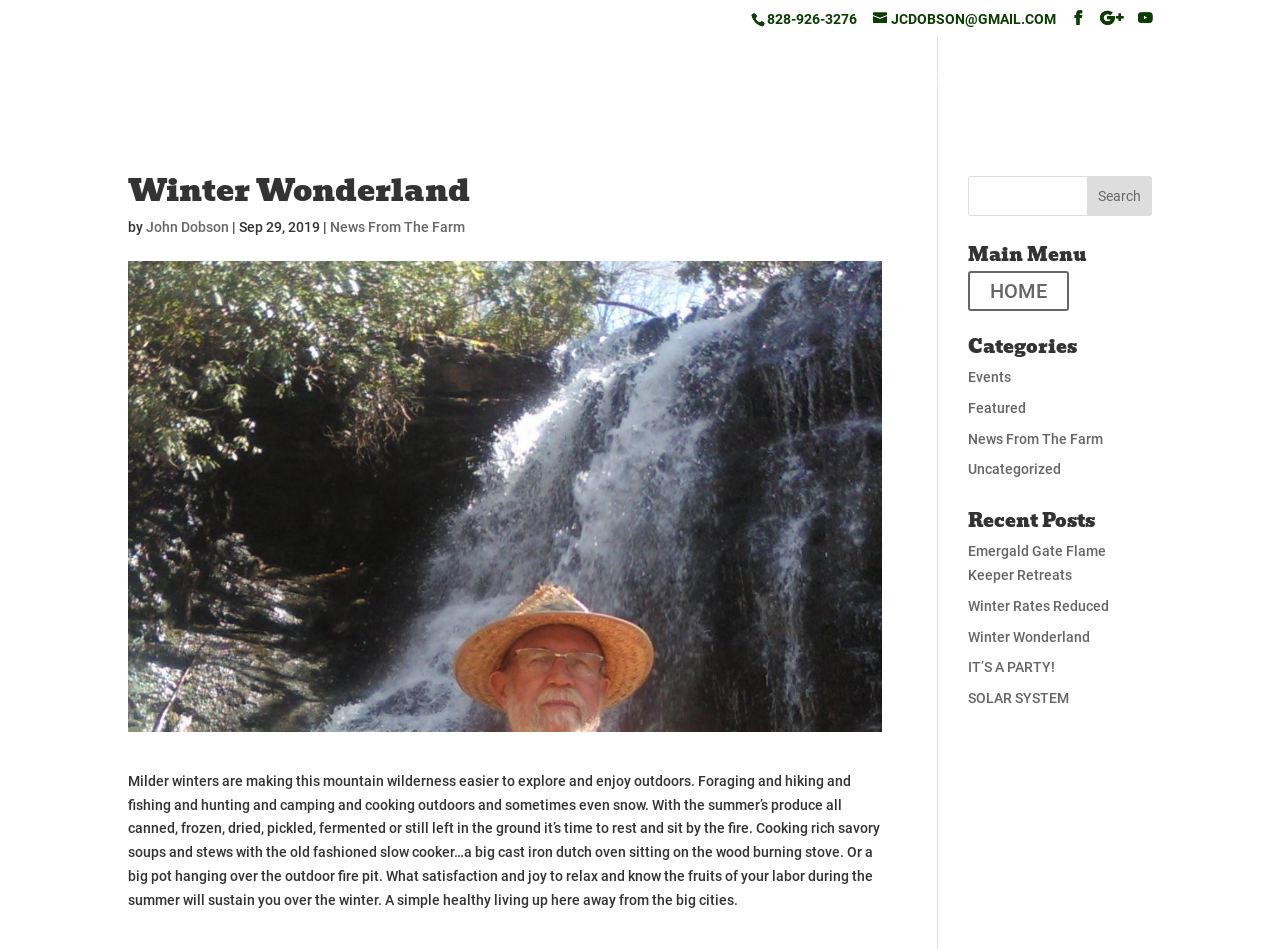Bounding box coordinates are specified in the format (top-left x, top-left y, bottom-right x, bottom-right y). All values are floating point numbers bounded between 0 and 1. Please provide the bounding box coordinate of the region this sentence describes: Featured

[0.756, 0.421, 0.802, 0.438]